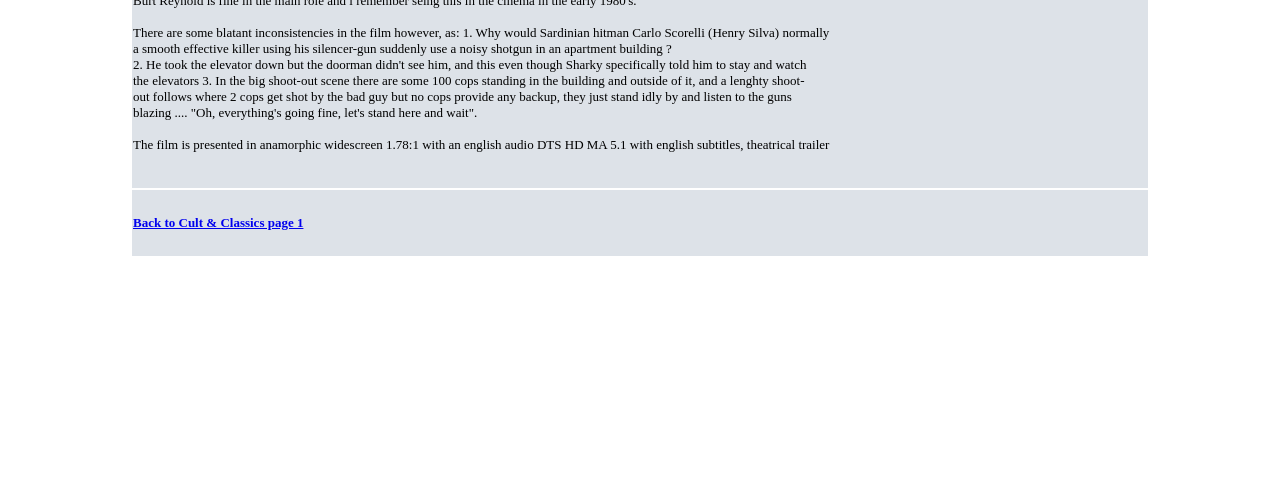What is the purpose of the link 'Back to Cult & Classics page 1'?
Could you give a comprehensive explanation in response to this question?

The link 'Back to Cult & Classics page 1' is likely a navigation link that allows the user to go back to the previous page, which is the Cult & Classics page 1. This can be inferred from the text and the context of the link.